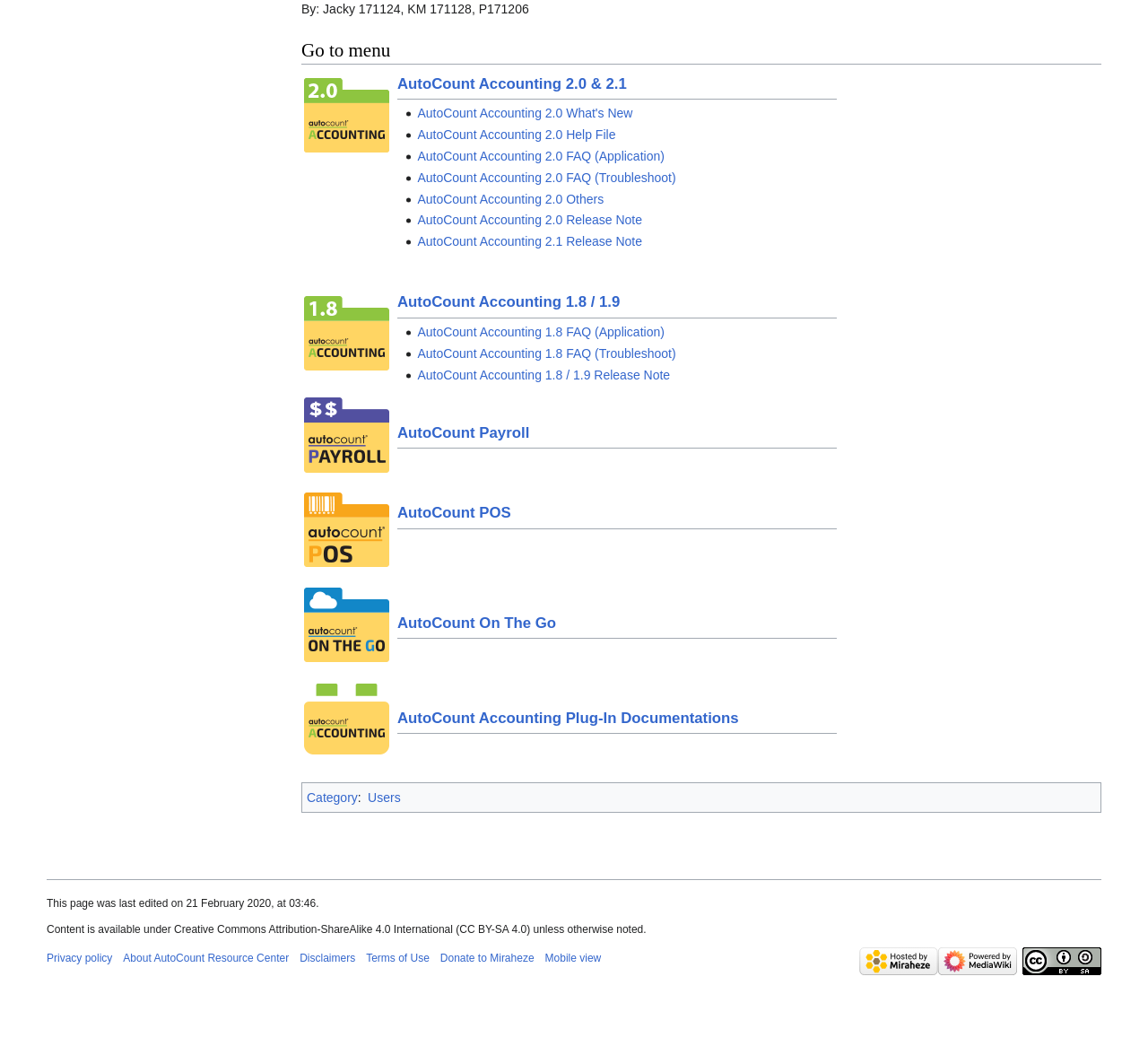Provide a single word or phrase answer to the question: 
What is the category of AutoCount Accounting 2.0?

Users:Accounting